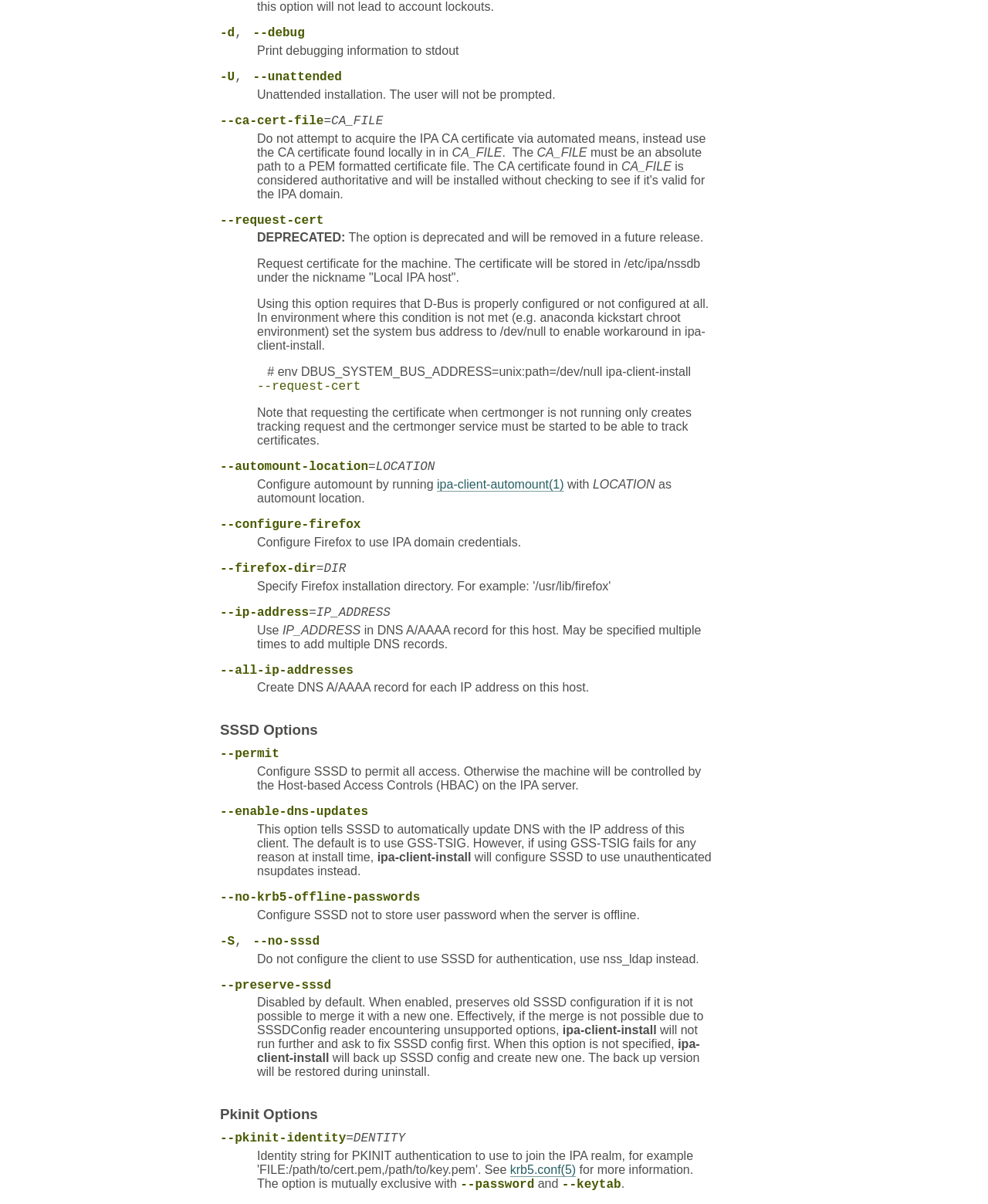Determine the bounding box coordinates for the region that must be clicked to execute the following instruction: "Click on the '--request-cert' link".

[0.223, 0.177, 0.328, 0.189]